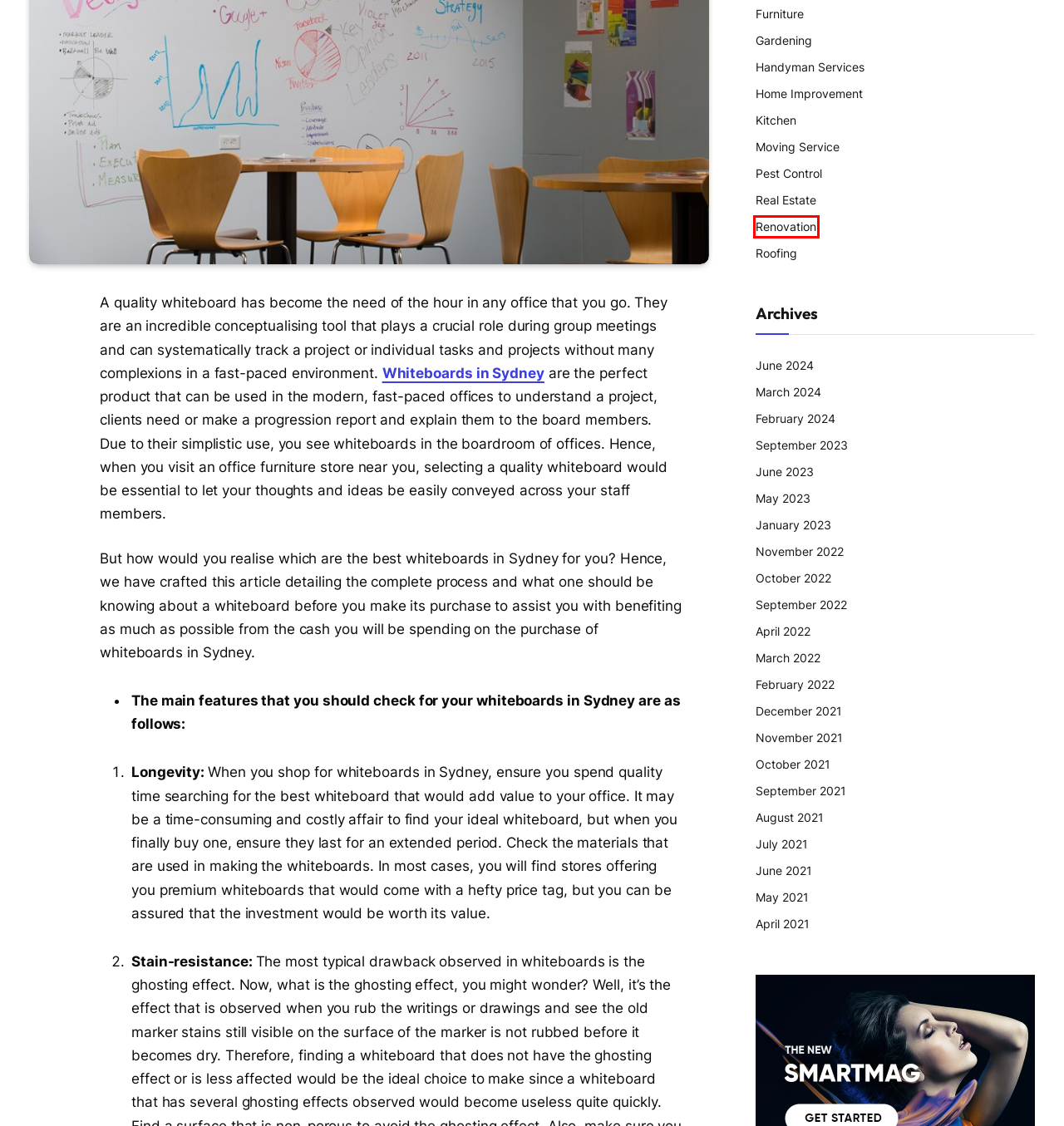Look at the screenshot of a webpage where a red rectangle bounding box is present. Choose the webpage description that best describes the new webpage after clicking the element inside the red bounding box. Here are the candidates:
A. September 2023 - Decor Olux
B. Real Estate Archives - Decor Olux
C. July 2021 - Decor Olux
D. May 2021 - Decor Olux
E. Handyman Services Archives - Decor Olux
F. Renovation Archives - Decor Olux
G. May 2023 - Decor Olux
H. Educational Whiteboards In Sydney | Teachers Whiteboard

F